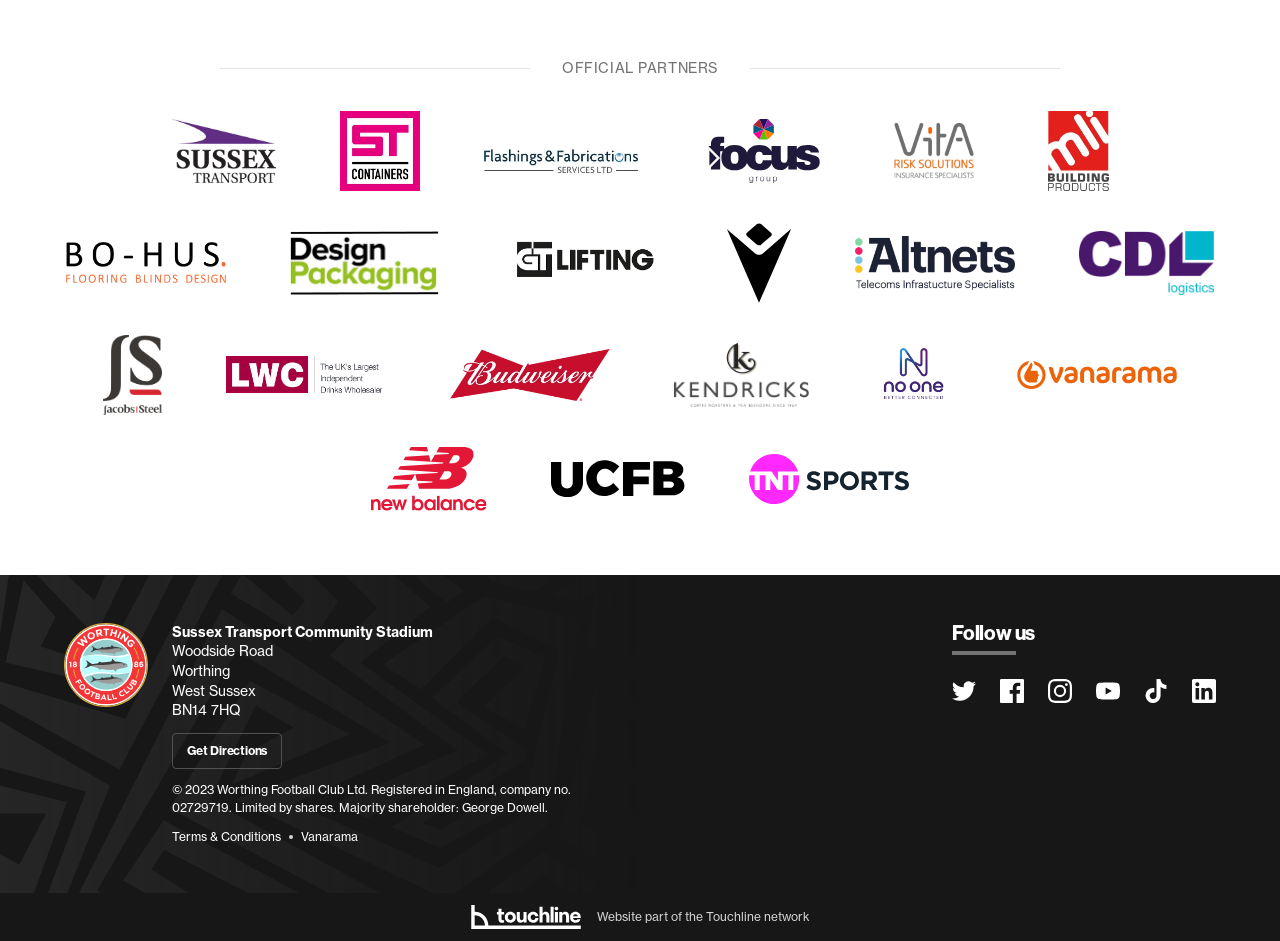Determine the bounding box coordinates for the UI element described. Format the coordinates as (top-left x, top-left y, bottom-right x, bottom-right y) and ensure all values are between 0 and 1. Element description: Get Directions

[0.134, 0.779, 0.221, 0.817]